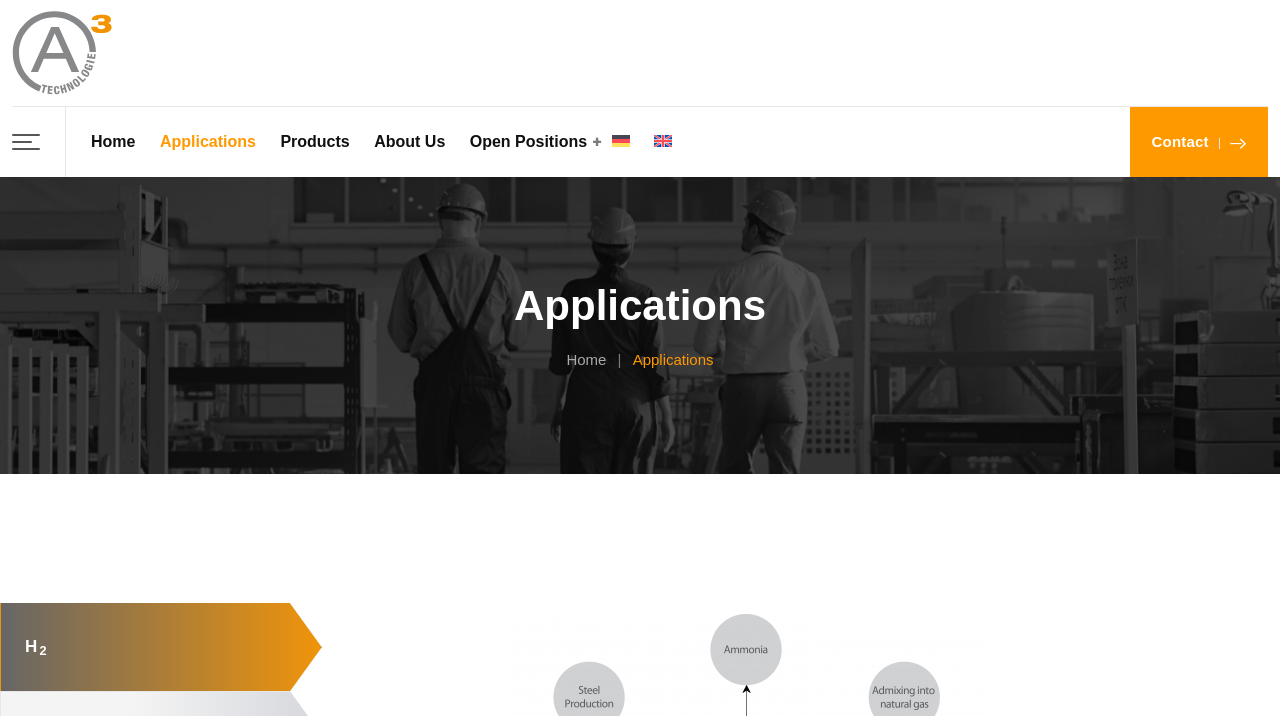Given the element description Products, identify the bounding box coordinates for the UI element on the webpage screenshot. The format should be (top-left x, top-left y, bottom-right x, bottom-right y), with values between 0 and 1.

[0.219, 0.149, 0.273, 0.247]